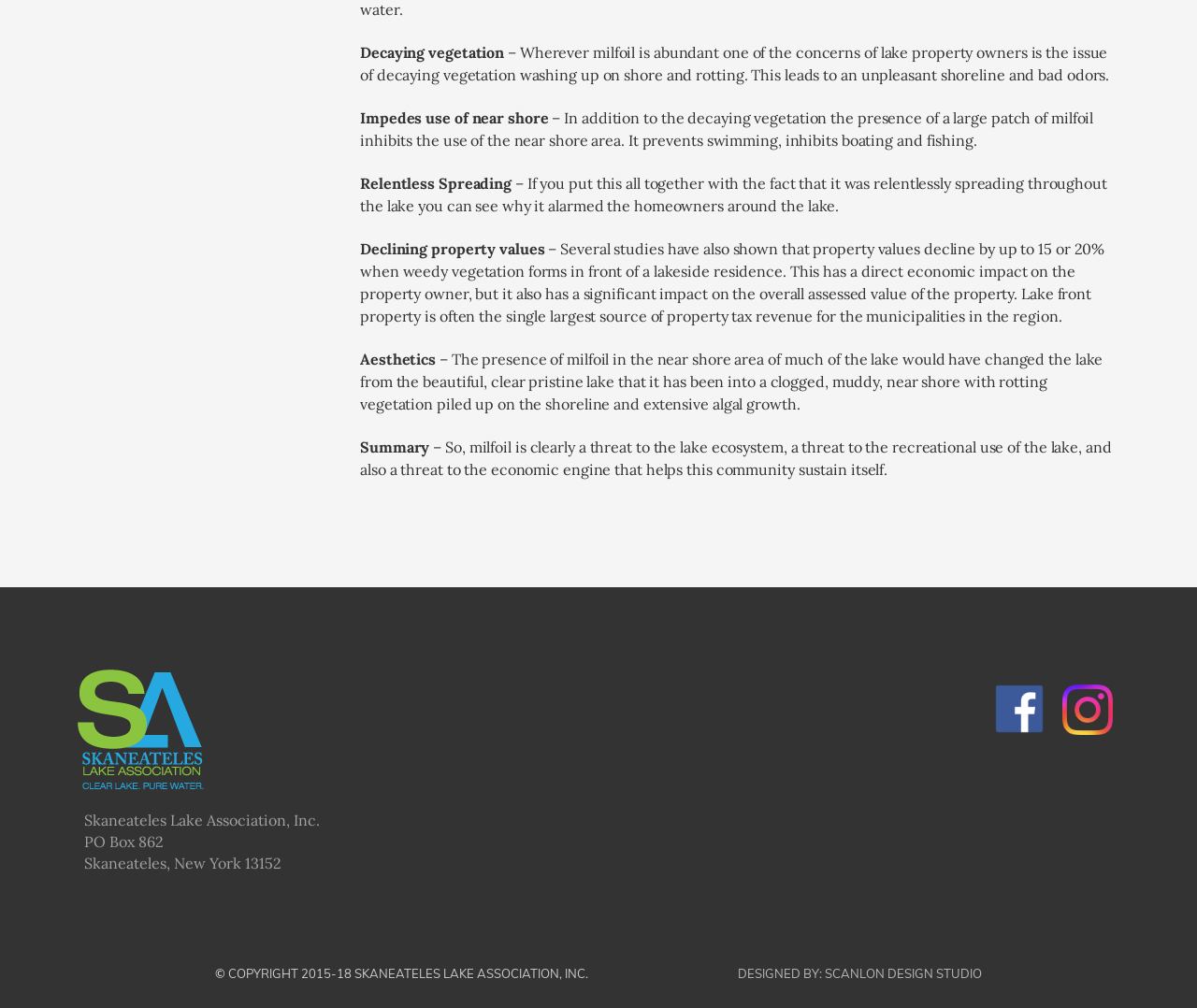What is the impact of milfoil on property values?
From the details in the image, answer the question comprehensively.

According to the webpage, several studies have shown that property values decline by up to 15 or 20% when weedy vegetation forms in front of a lakeside residence, which has a direct economic impact on the property owner and the overall assessed value of the property.